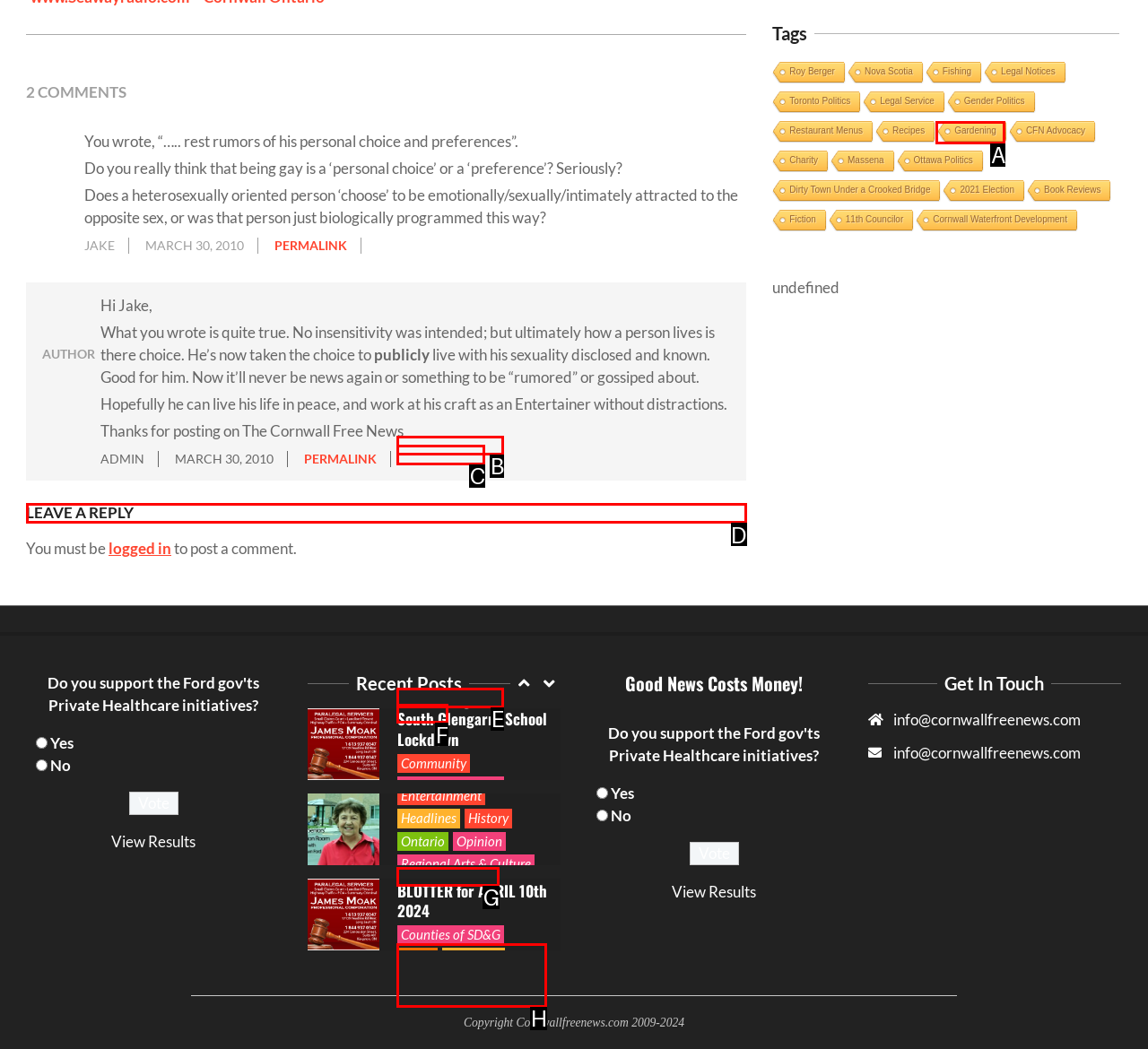Which UI element should be clicked to perform the following task: Click CONTACT? Answer with the corresponding letter from the choices.

None